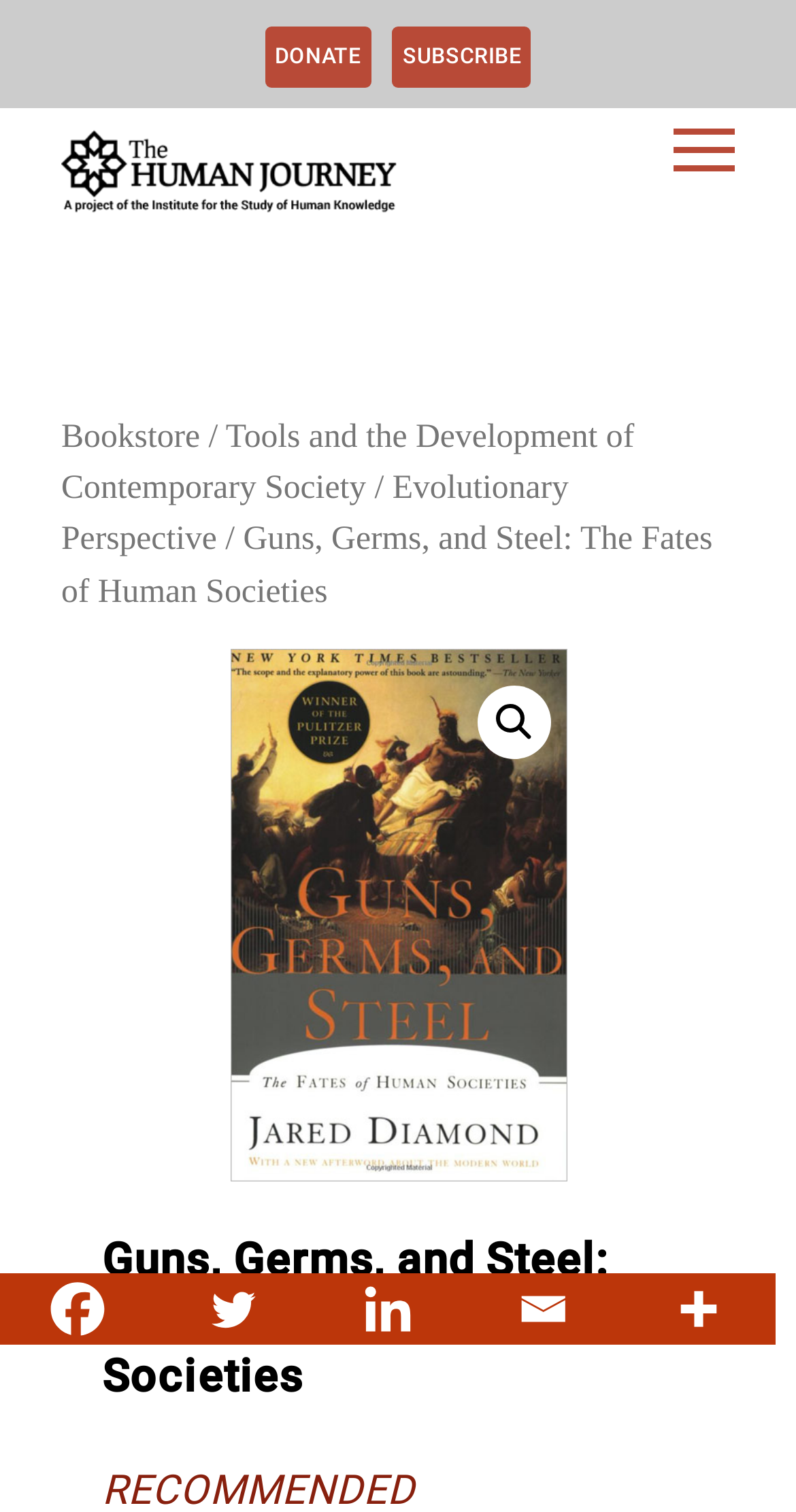Identify the bounding box coordinates for the element that needs to be clicked to fulfill this instruction: "Click the donate button". Provide the coordinates in the format of four float numbers between 0 and 1: [left, top, right, bottom].

[0.333, 0.018, 0.466, 0.058]